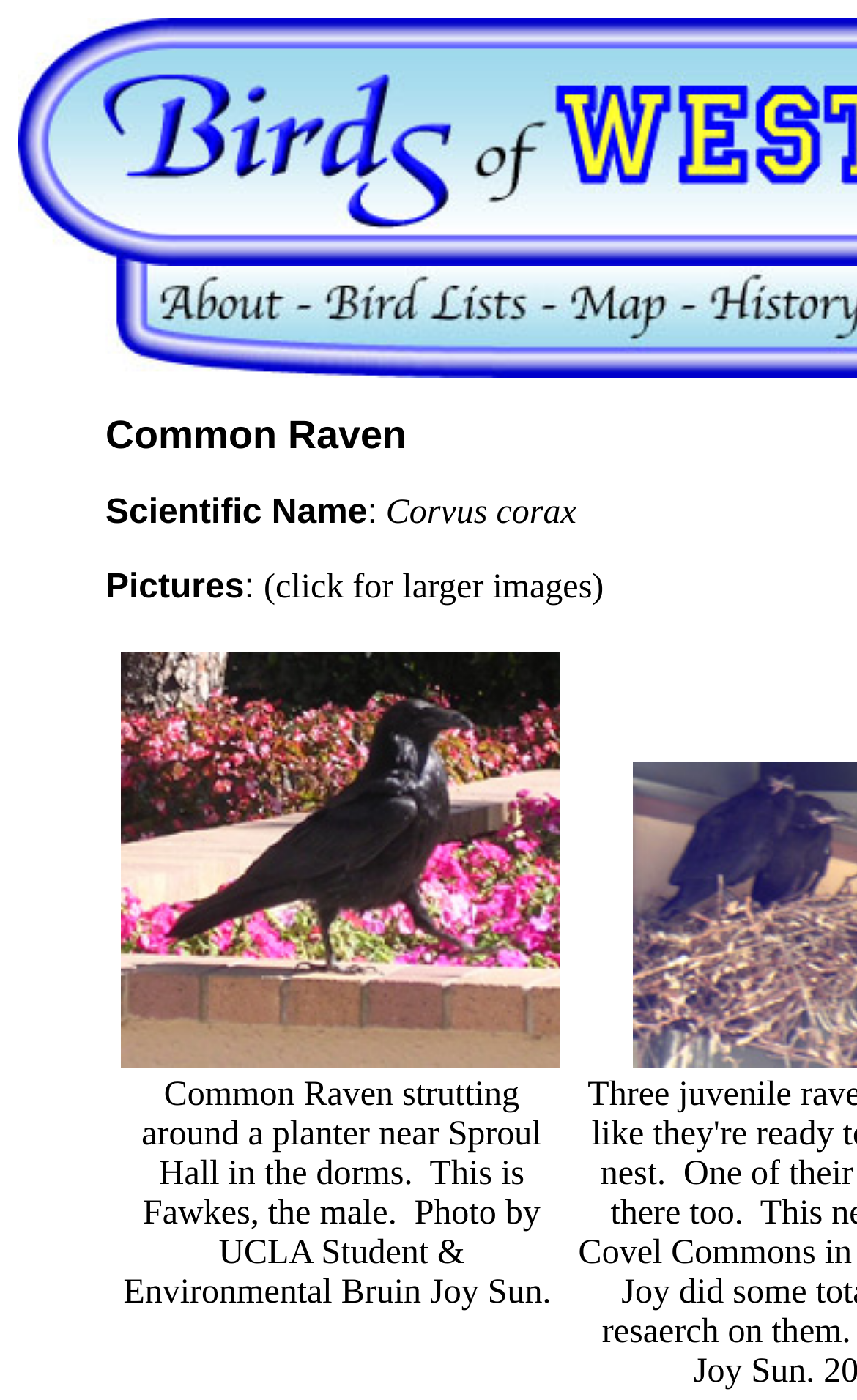What is the scientific name of the bird?
Using the visual information, answer the question in a single word or phrase.

Corvus corax